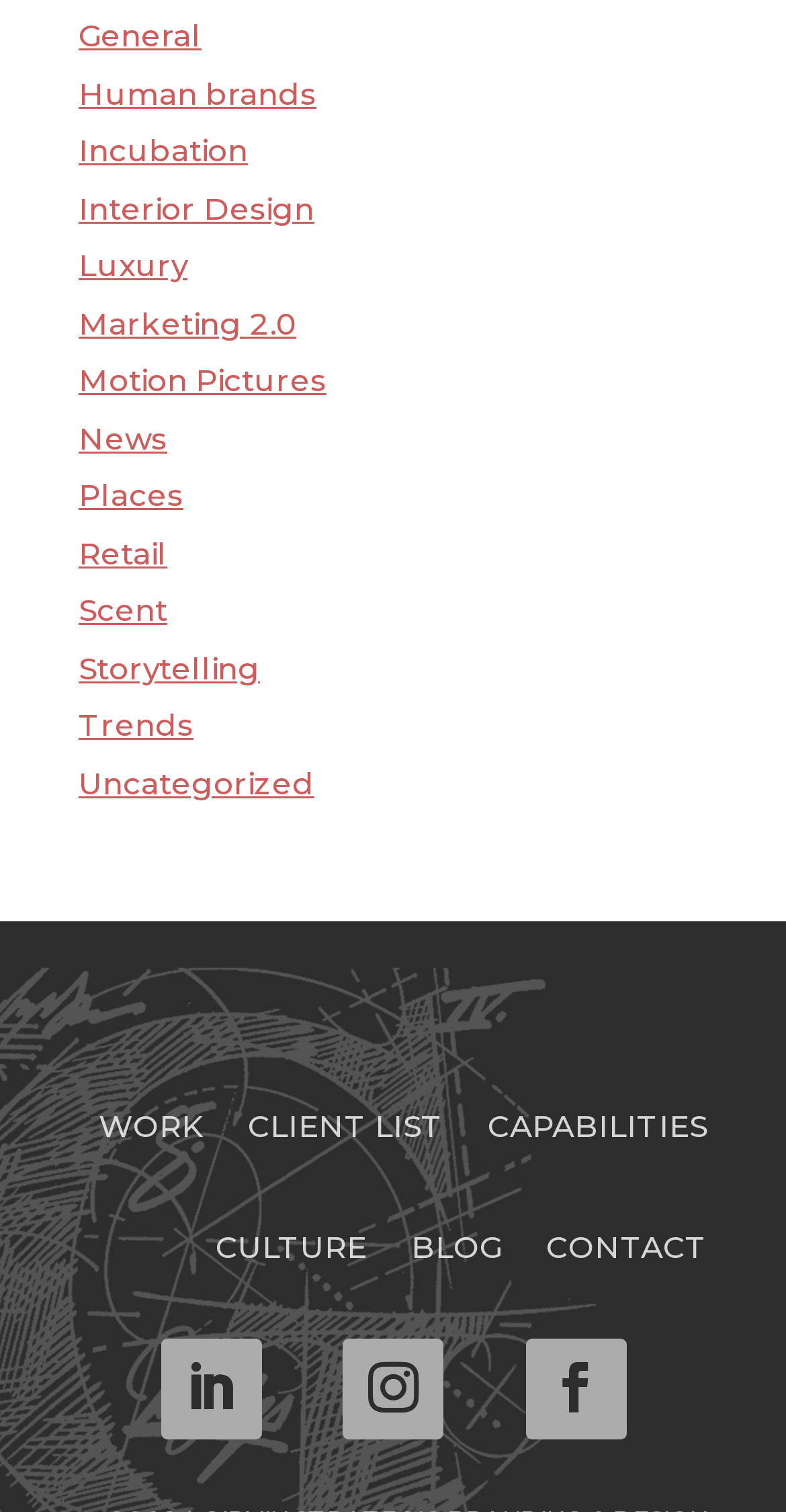How many links are there in the top section?
Examine the screenshot and reply with a single word or phrase.

9